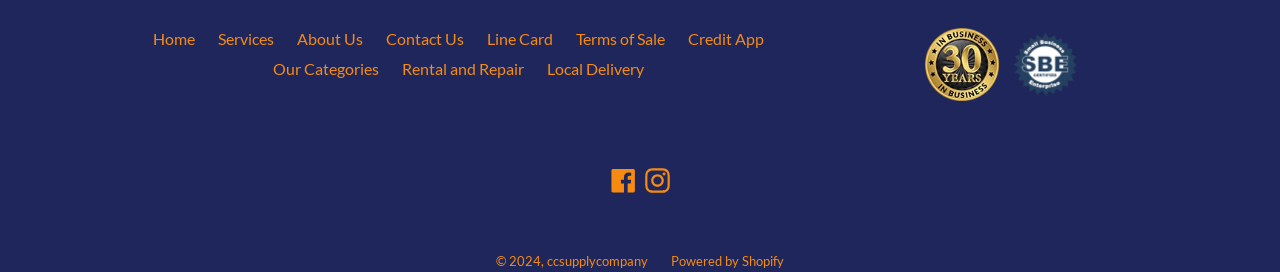How many social media links are present on the webpage?
Provide a concise answer using a single word or phrase based on the image.

2